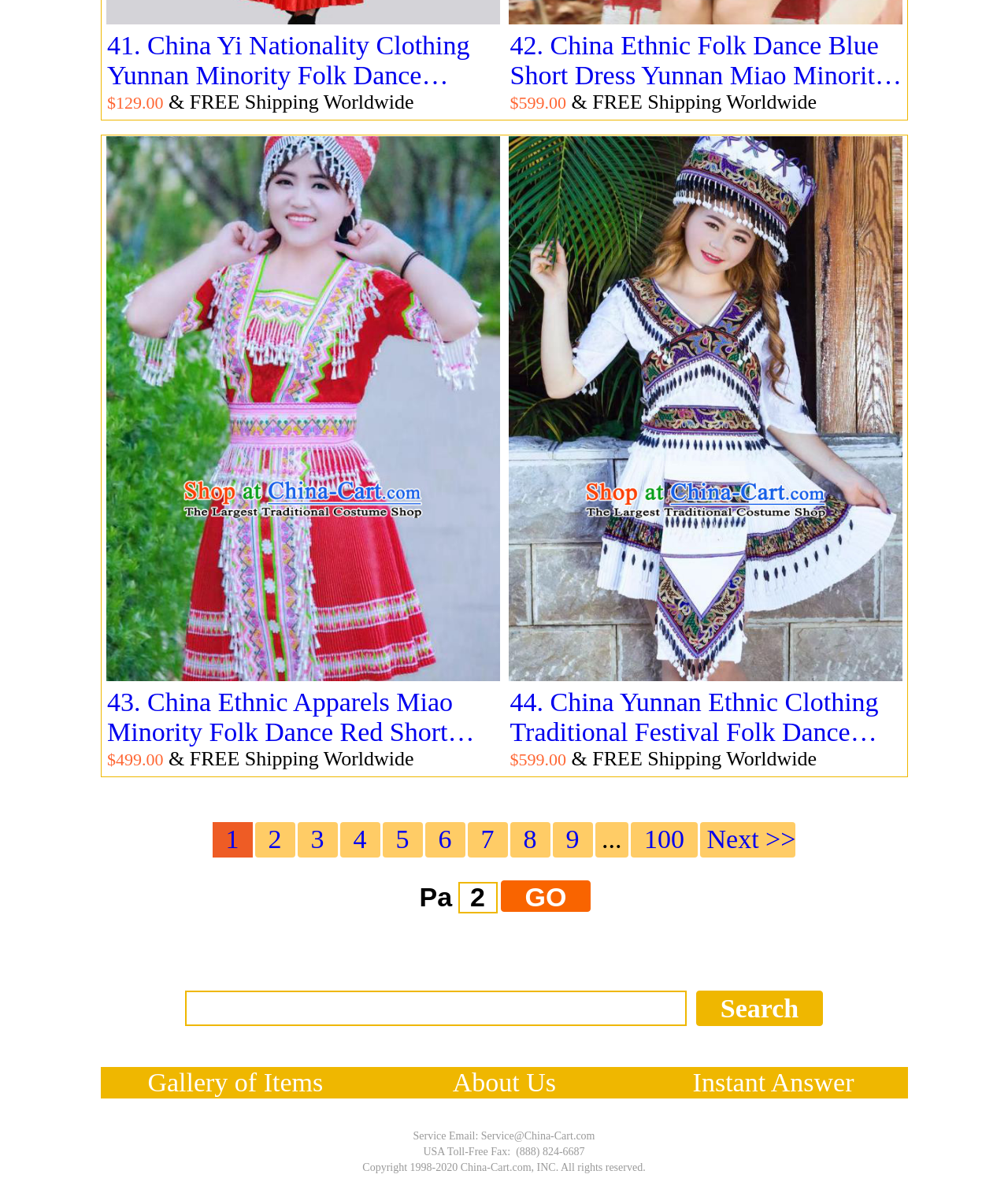Highlight the bounding box coordinates of the element that should be clicked to carry out the following instruction: "Visit Liran Tal's profile on LinkedIn". The coordinates must be given as four float numbers ranging from 0 to 1, i.e., [left, top, right, bottom].

None